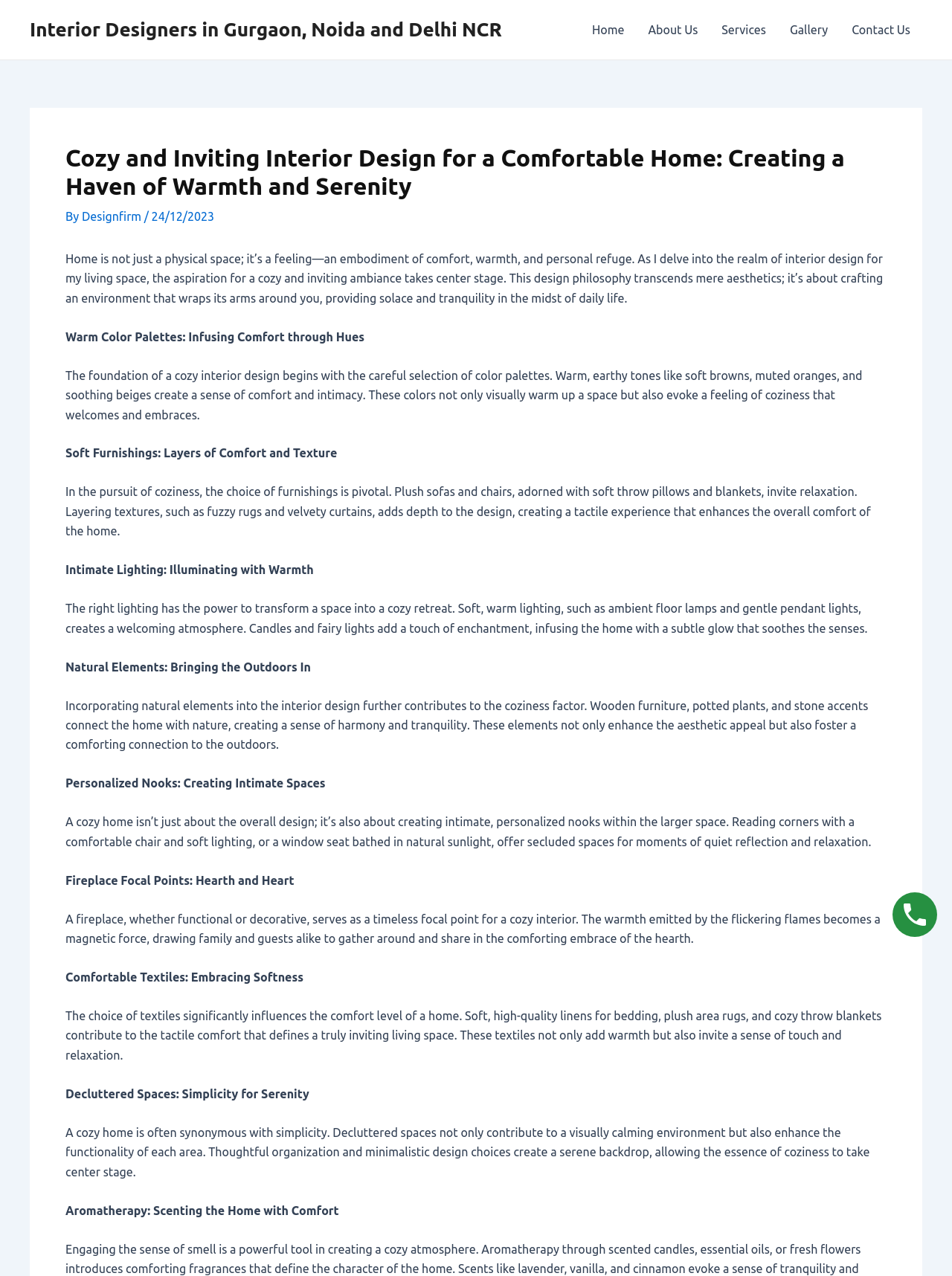Summarize the contents and layout of the webpage in detail.

This webpage is about cozy and inviting interior design for a comfortable home. At the top, there is a navigation menu with links to "Home", "About Us", "Services", "Gallery", and "Contact Us". Below the navigation menu, there is a header section with a title "Cozy and Inviting Interior Design for a Comfortable Home: Creating a Haven of Warmth and Serenity" and a byline "By Designfirm" with a date "24/12/2023".

The main content of the webpage is divided into several sections, each focusing on a different aspect of cozy interior design. The first section discusses the importance of warm color palettes in creating a cozy atmosphere. The second section talks about the role of soft furnishings, such as plush sofas and chairs, in inviting relaxation. The third section highlights the importance of intimate lighting, including ambient floor lamps and gentle pendant lights, in creating a welcoming atmosphere.

The following sections discuss the incorporation of natural elements, such as wooden furniture and potted plants, to bring the outdoors in and create a sense of harmony and tranquility. The webpage also explores the idea of creating personalized nooks, such as reading corners and window seats, to offer secluded spaces for quiet reflection and relaxation.

Additionally, the webpage touches on the importance of fireplace focal points, comfortable textiles, and decluttered spaces in creating a cozy and inviting living space. The final section discusses the role of aromatherapy in scenting the home with comfort.

Throughout the webpage, there are no images, but the text is well-organized and easy to follow, with clear headings and concise paragraphs. The overall tone is informative and helpful, providing readers with practical tips and ideas for creating a cozy and inviting home.